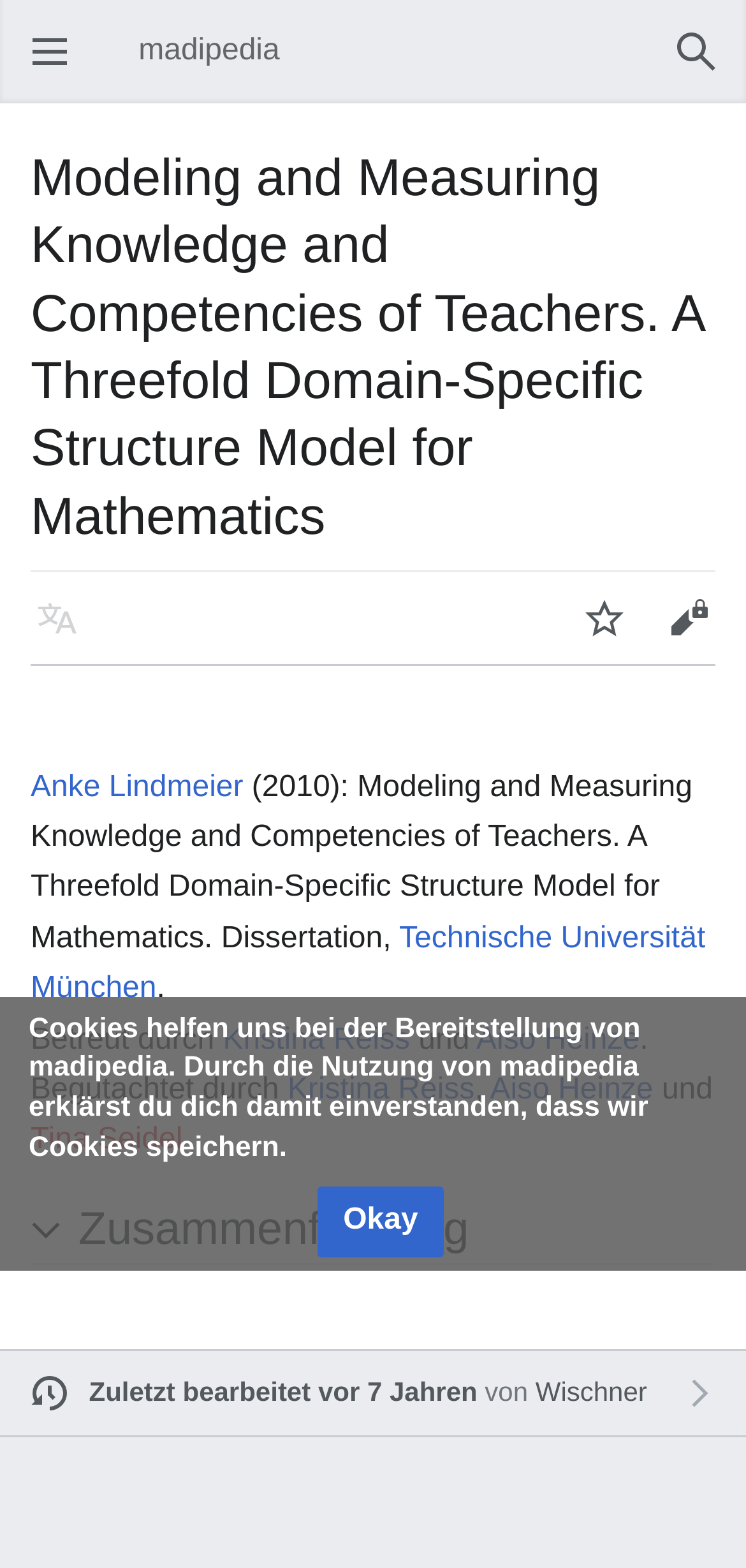Please identify the primary heading of the webpage and give its text content.

Modeling and Measuring Knowledge and Competencies of Teachers. A Threefold Domain-Specific Structure Model for Mathematics